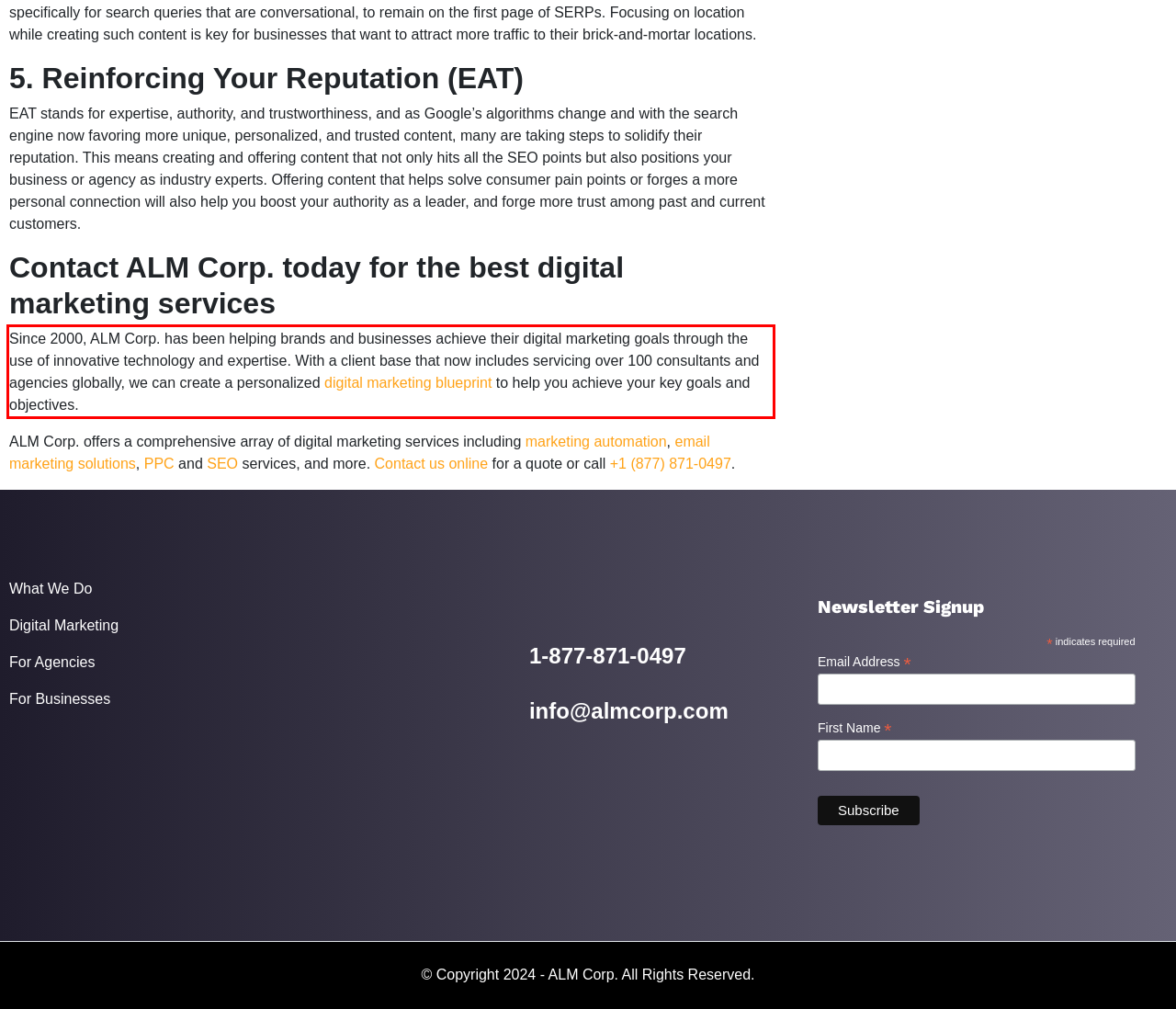Given a webpage screenshot, identify the text inside the red bounding box using OCR and extract it.

Since 2000, ALM Corp. has been helping brands and businesses achieve their digital marketing goals through the use of innovative technology and expertise. With a client base that now includes servicing over 100 consultants and agencies globally, we can create a personalized digital marketing blueprint to help you achieve your key goals and objectives.